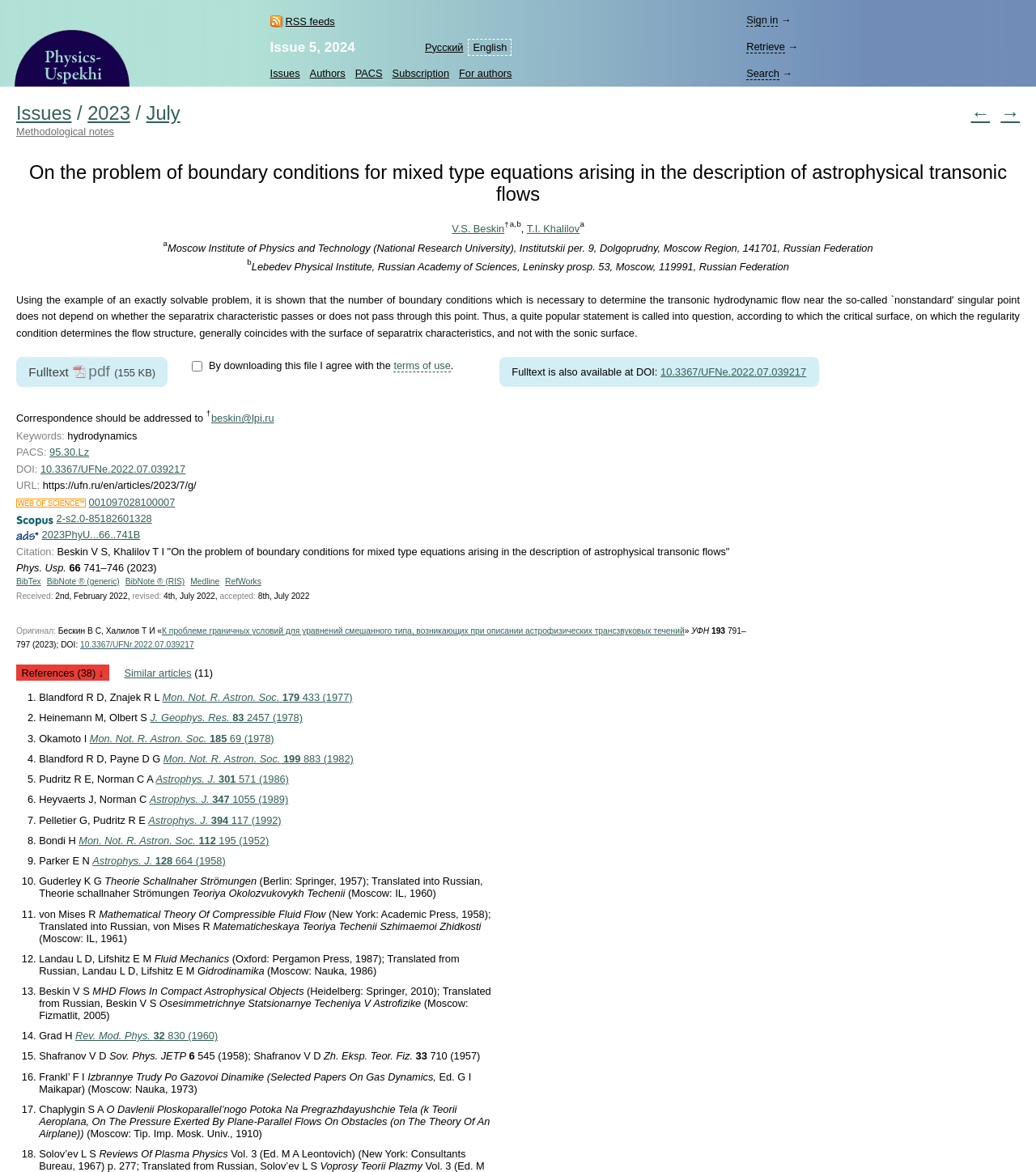What is the name of the first author?
Please respond to the question with a detailed and thorough explanation.

I found this information by looking at the author names mentioned on the webpage. The first author's name is 'V.S. Beskin', which is followed by a superscript '†'.